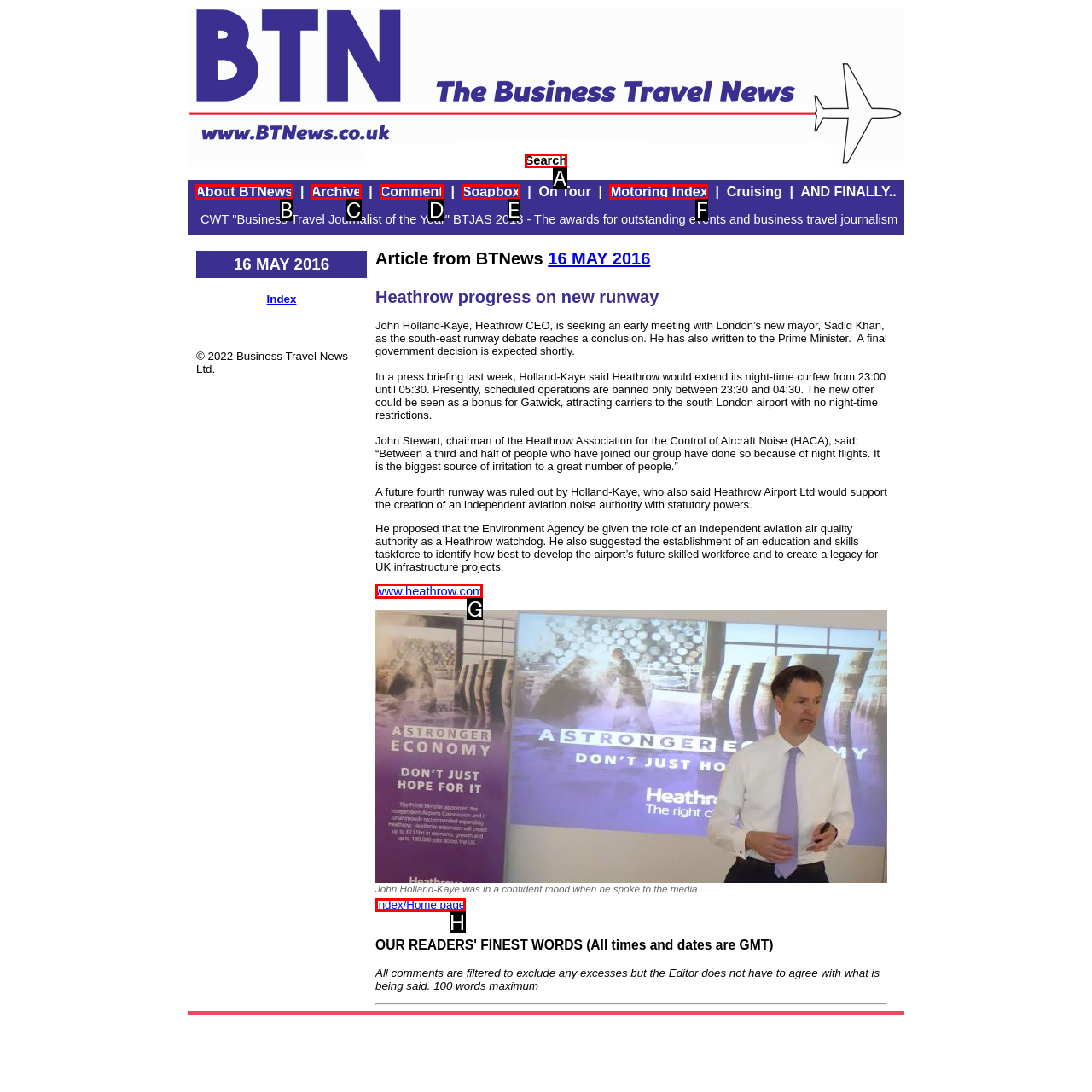Indicate which UI element needs to be clicked to fulfill the task: Visit the Heathrow website
Answer with the letter of the chosen option from the available choices directly.

G